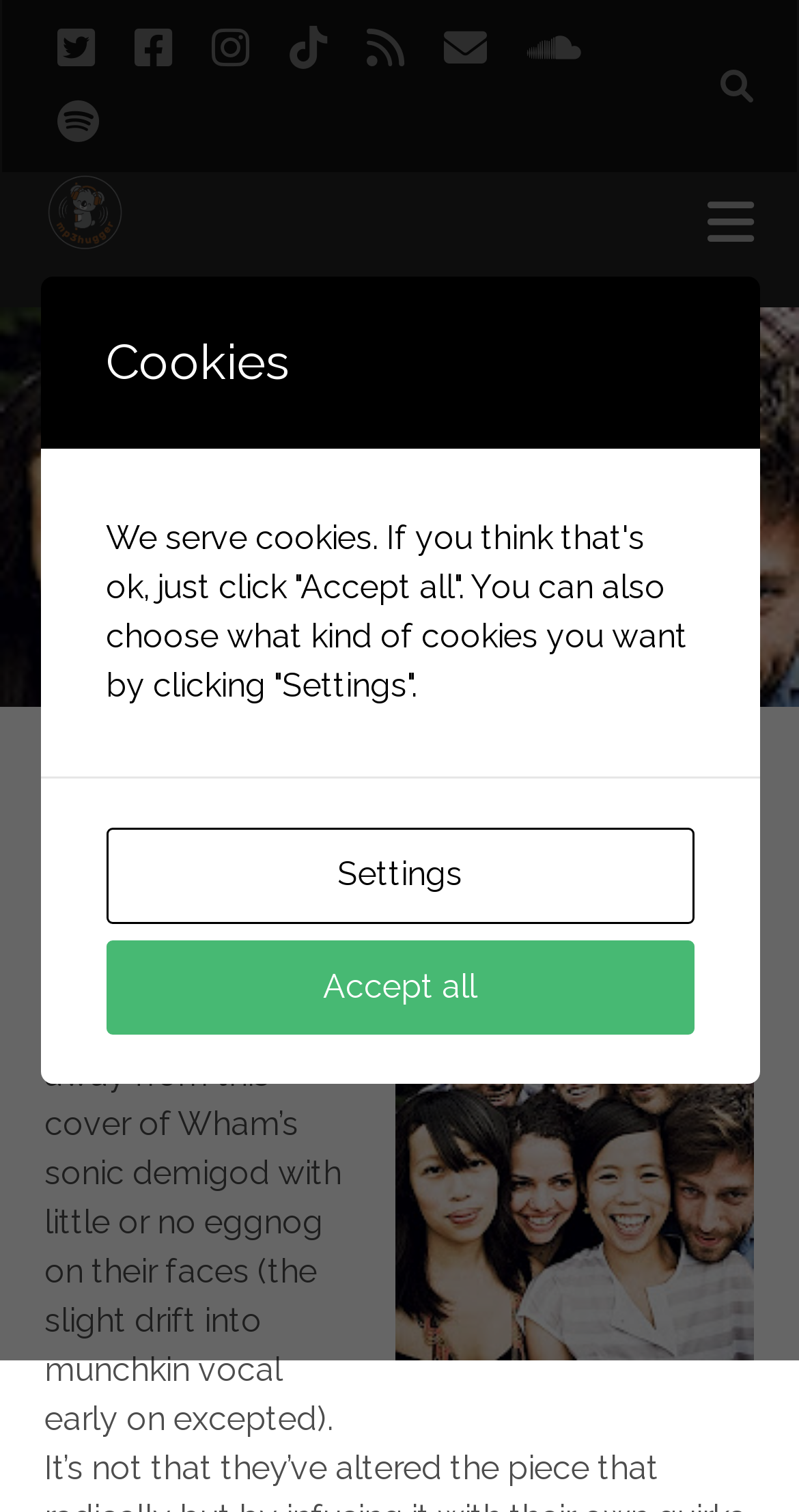Give a one-word or short phrase answer to the question: 
What is the name of the song?

Last Christmas